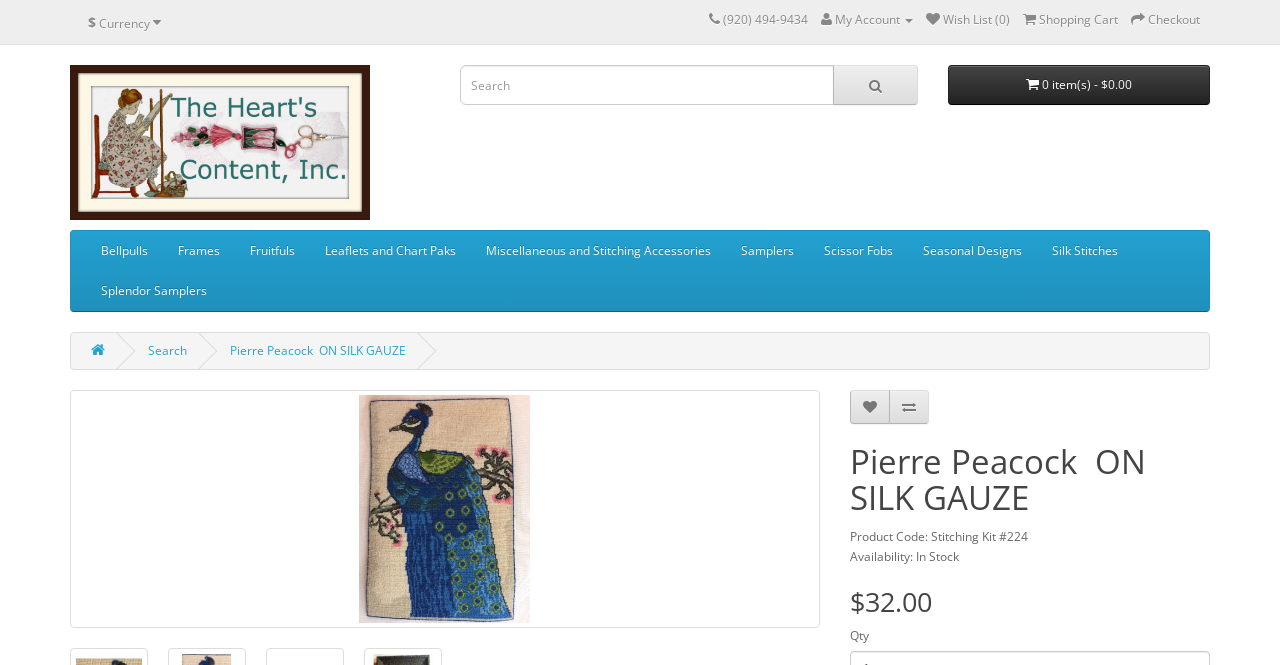Locate the coordinates of the bounding box for the clickable region that fulfills this instruction: "Go to The Hearts Content, Inc. homepage".

[0.055, 0.098, 0.336, 0.331]